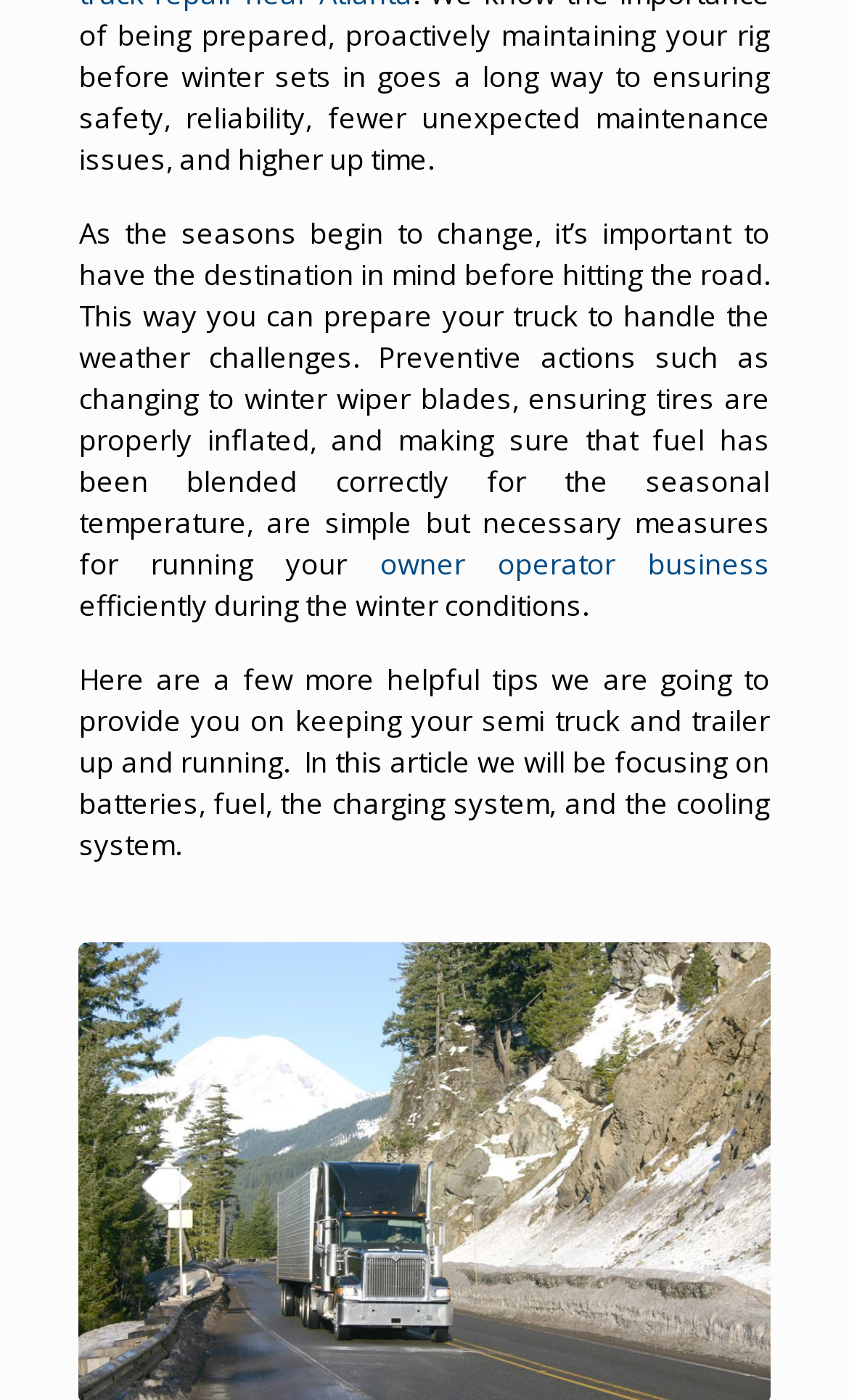Bounding box coordinates are given in the format (top-left x, top-left y, bottom-right x, bottom-right y). All values should be floating point numbers between 0 and 1. Provide the bounding box coordinate for the UI element described as: owner operator business

[0.448, 0.389, 0.907, 0.417]